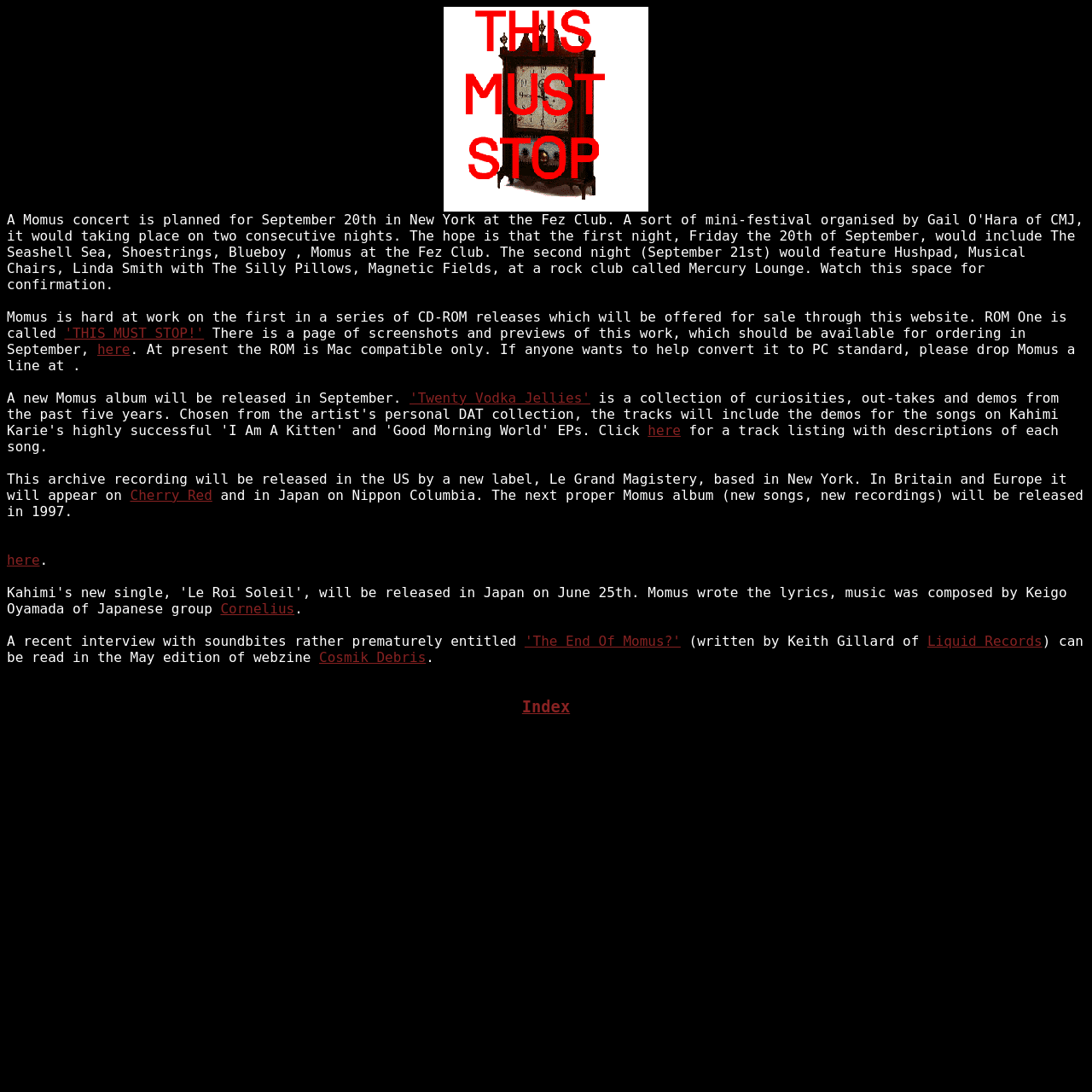Please locate the bounding box coordinates for the element that should be clicked to achieve the following instruction: "Visit Index page". Ensure the coordinates are given as four float numbers between 0 and 1, i.e., [left, top, right, bottom].

[0.478, 0.639, 0.522, 0.655]